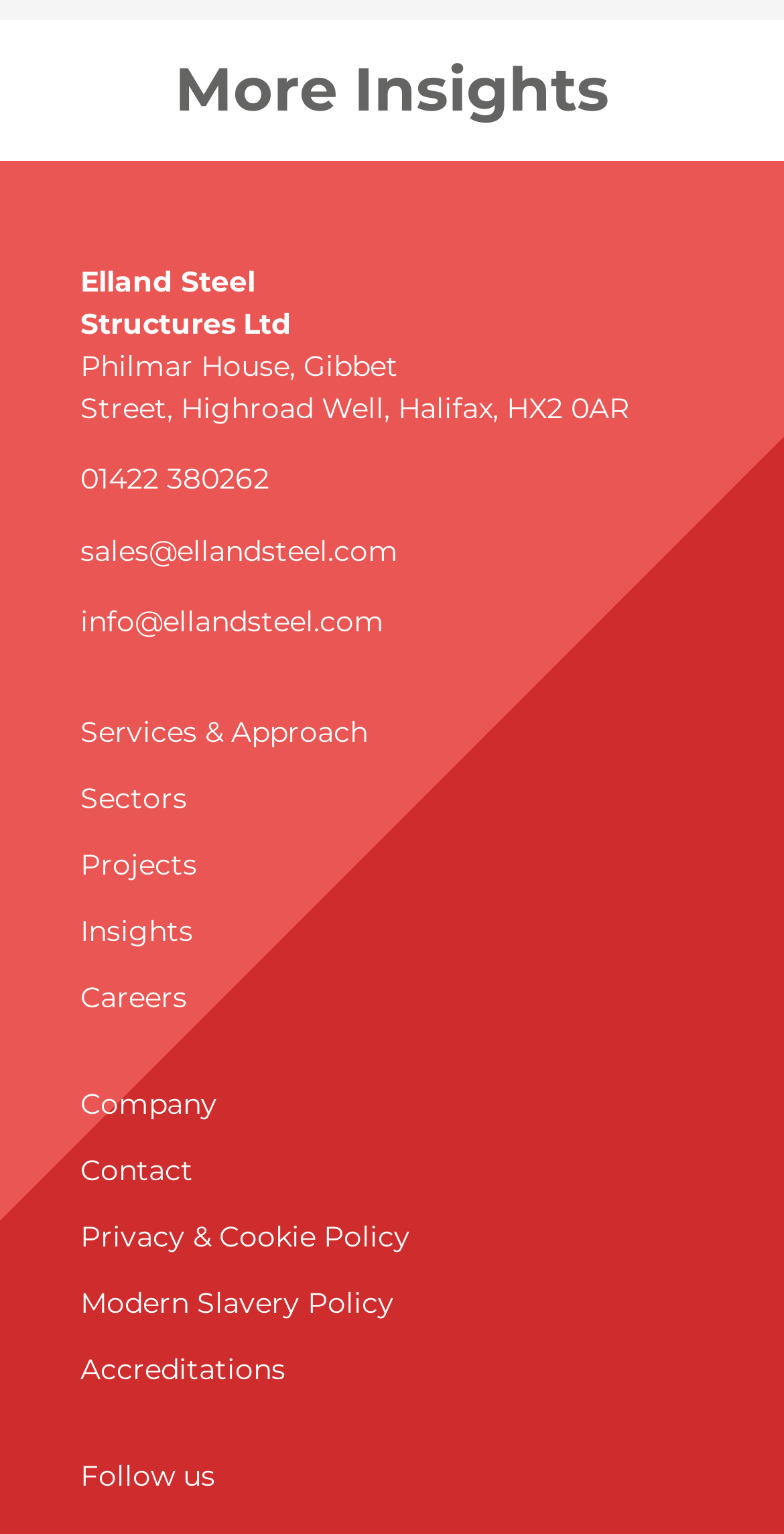Predict the bounding box coordinates of the area that should be clicked to accomplish the following instruction: "Email sales@ellandsteel.com". The bounding box coordinates should consist of four float numbers between 0 and 1, i.e., [left, top, right, bottom].

[0.103, 0.347, 0.508, 0.37]